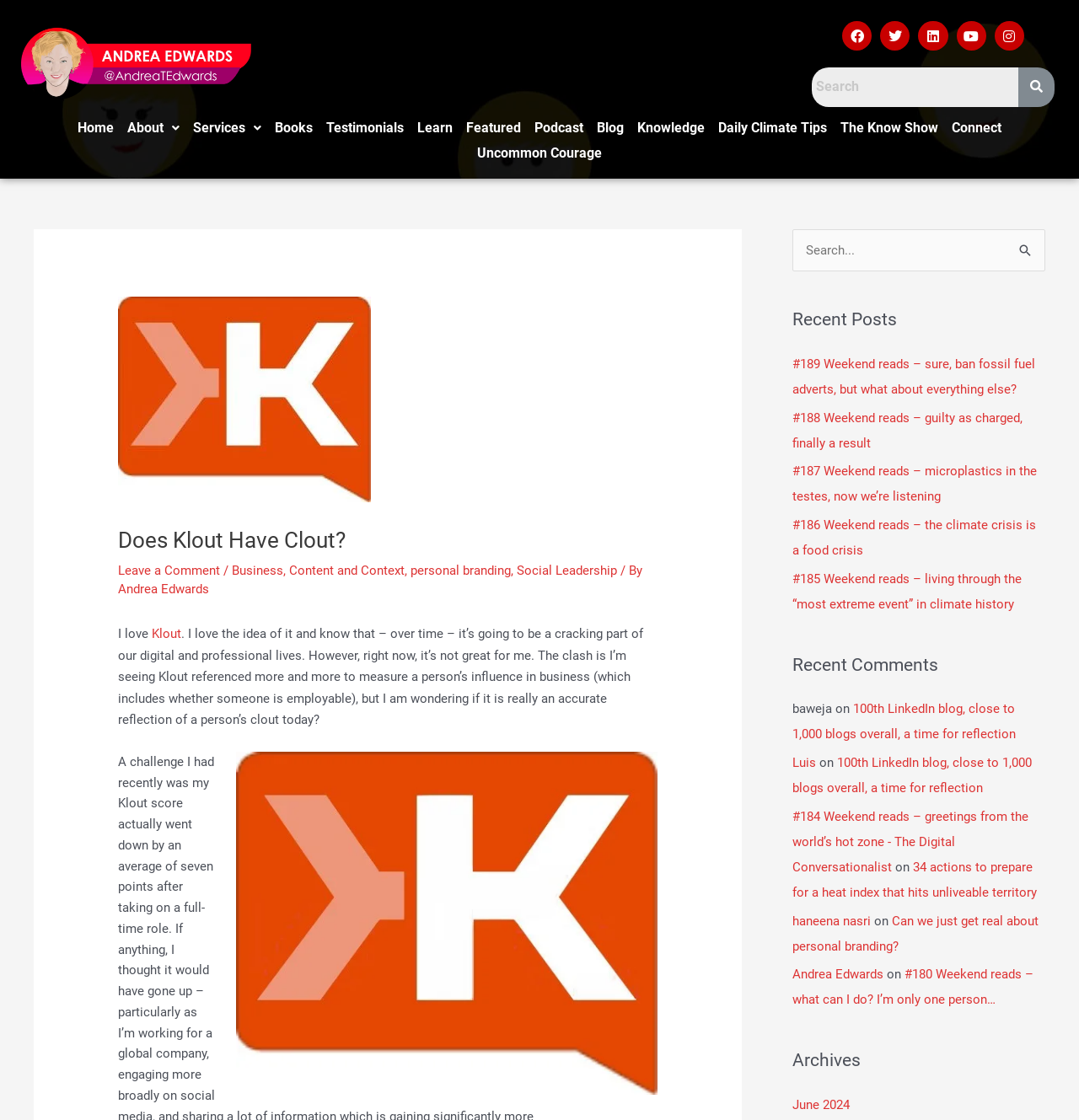Provide the bounding box coordinates of the area you need to click to execute the following instruction: "View archives".

[0.734, 0.936, 0.969, 0.959]